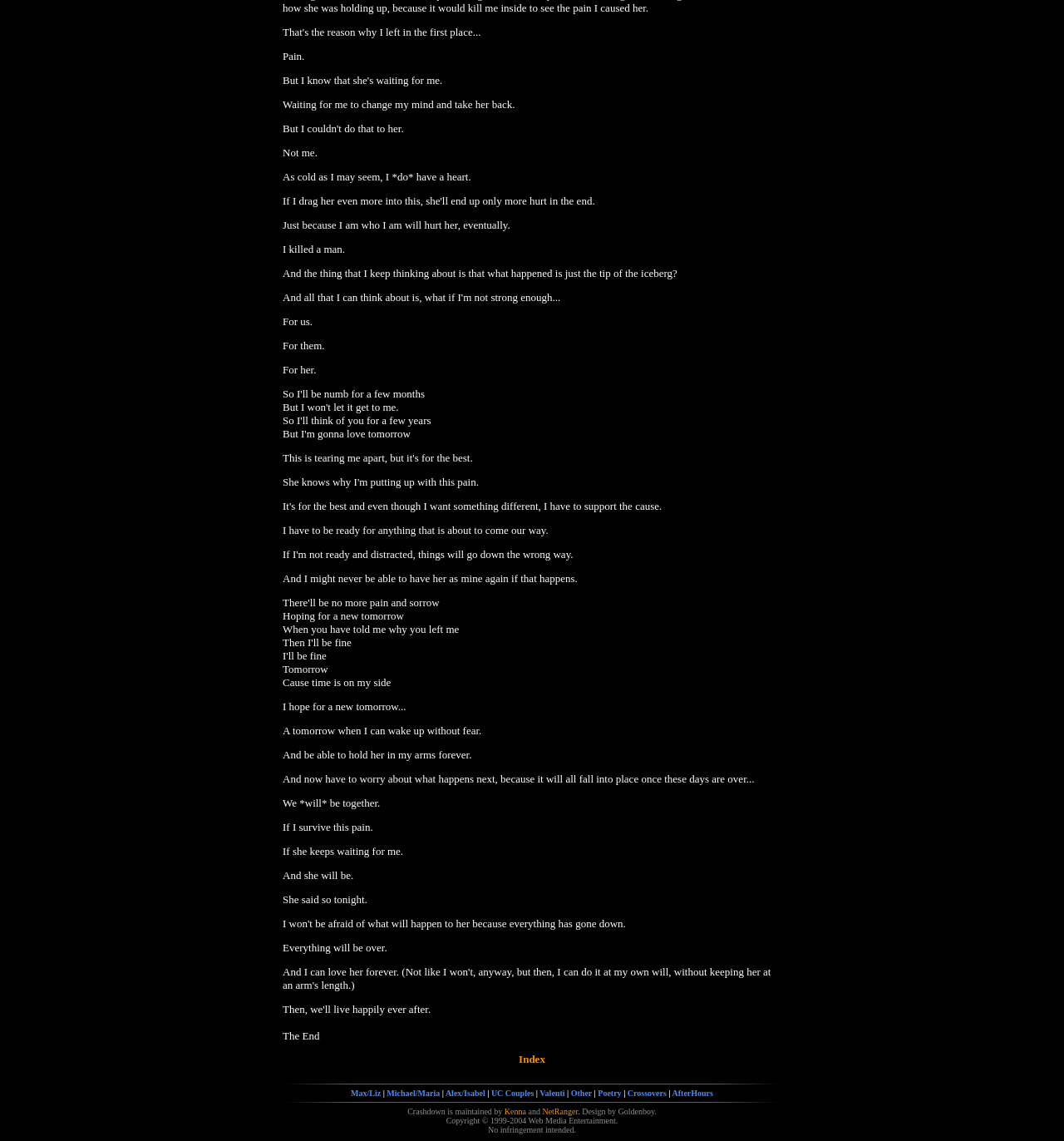What is the author's tone in the poem?
Could you answer the question in a detailed manner, providing as much information as possible?

The author's tone in the poem is melancholic, as evident from the use of words like 'pain', 'hurt', and 'fear'. The speaker is introspective and emotional, conveying a sense of sadness and longing. The tone is also reflective, as the speaker is looking back on their past actions and their consequences.